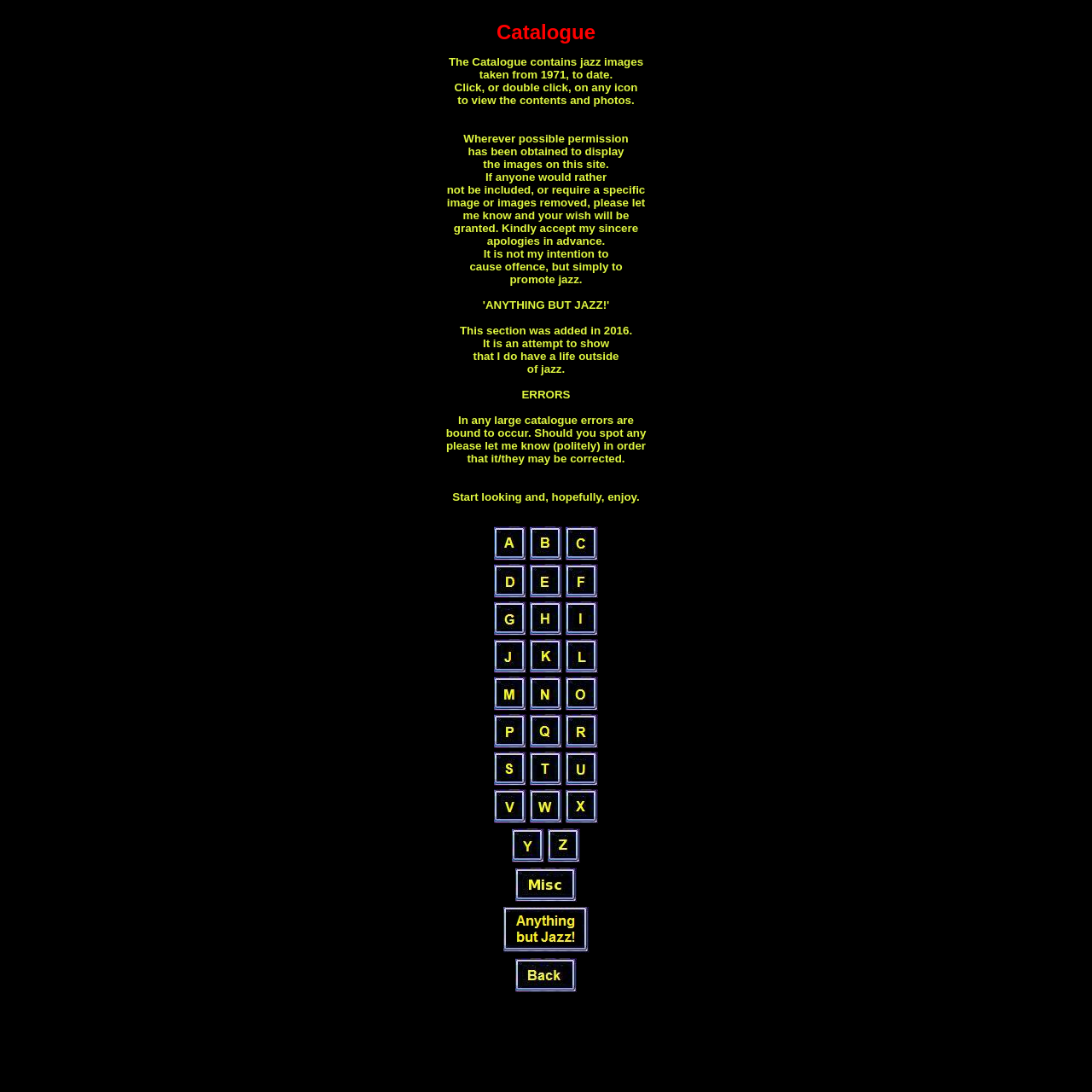By analyzing the image, answer the following question with a detailed response: What action can be taken on the icons?

The text in the heading section instructs users to click or double click on any icon to view the contents and photos.